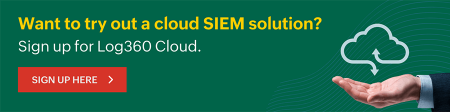Answer the following query with a single word or phrase:
What is the call to action in the advertisement?

SIGN UP HERE